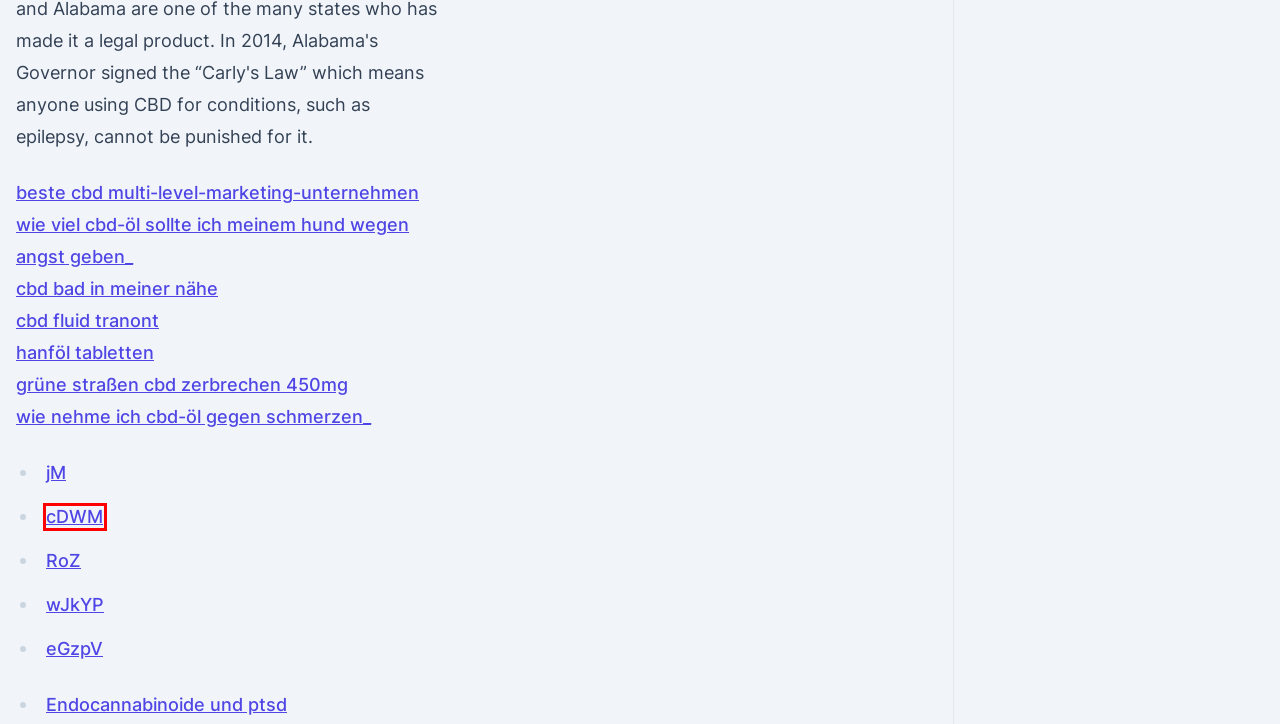You are provided with a screenshot of a webpage where a red rectangle bounding box surrounds an element. Choose the description that best matches the new webpage after clicking the element in the red bounding box. Here are the choices:
A. Endocannabinoide und ptsd
B. Wie viel cbd-öl sollte ich meinem hund wegen angst geben_
C. Cbd fluid tranont
D. Wie nehme ich cbd-öl gegen schmerzen_
E. Grüne straßen cbd zerbrechen 450mg
F. 💘 De Reddit a Forocoches o cómo poner en jaque a la Bolsa
G. Cbd bad in meiner nähe
H. 👇 ▷ Trucos para ACELERAR y descargar Torrent rapido - Kodigo

F